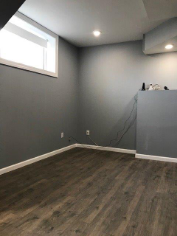Break down the image and provide a full description, noting any significant aspects.

This image showcases the interior of a recently completed office space, described as "Pastor's Office Complete." The room features a modern design with smooth, gray walls that contribute to a calm and professional atmosphere. Natural light floods in through a window, enhancing the bright ambiance of the space. The flooring is a light wood, complementing the minimalist aesthetic. In the background, a low wall or partition houses various objects, hinted at by the visible electrical cords, suggesting that the space is well-equipped for its intended use. This setting reflects the functional yet welcoming environment intended for pastoral activities.